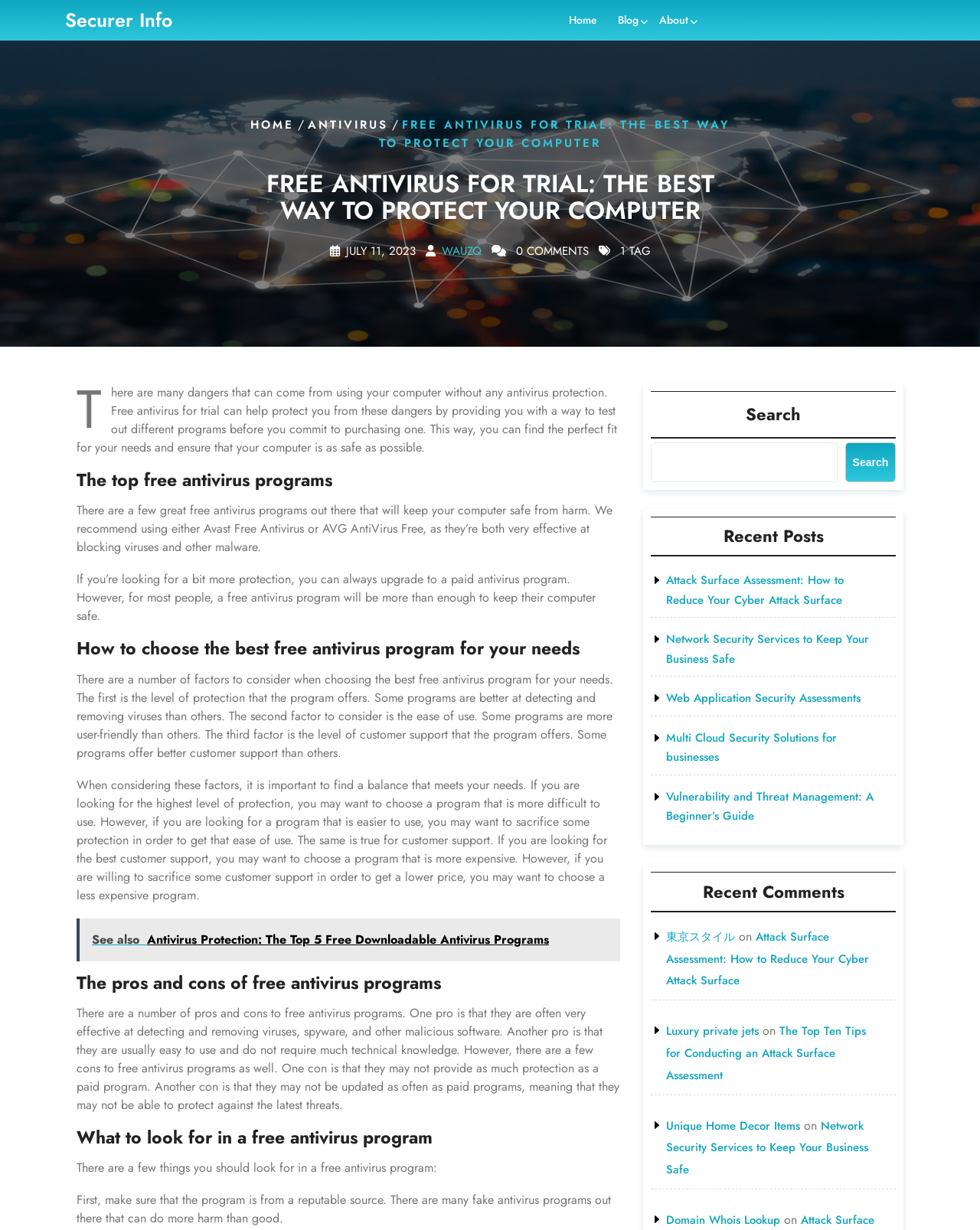Provide the bounding box coordinates of the area you need to click to execute the following instruction: "Click on the 'Home' link".

[0.572, 0.005, 0.618, 0.028]